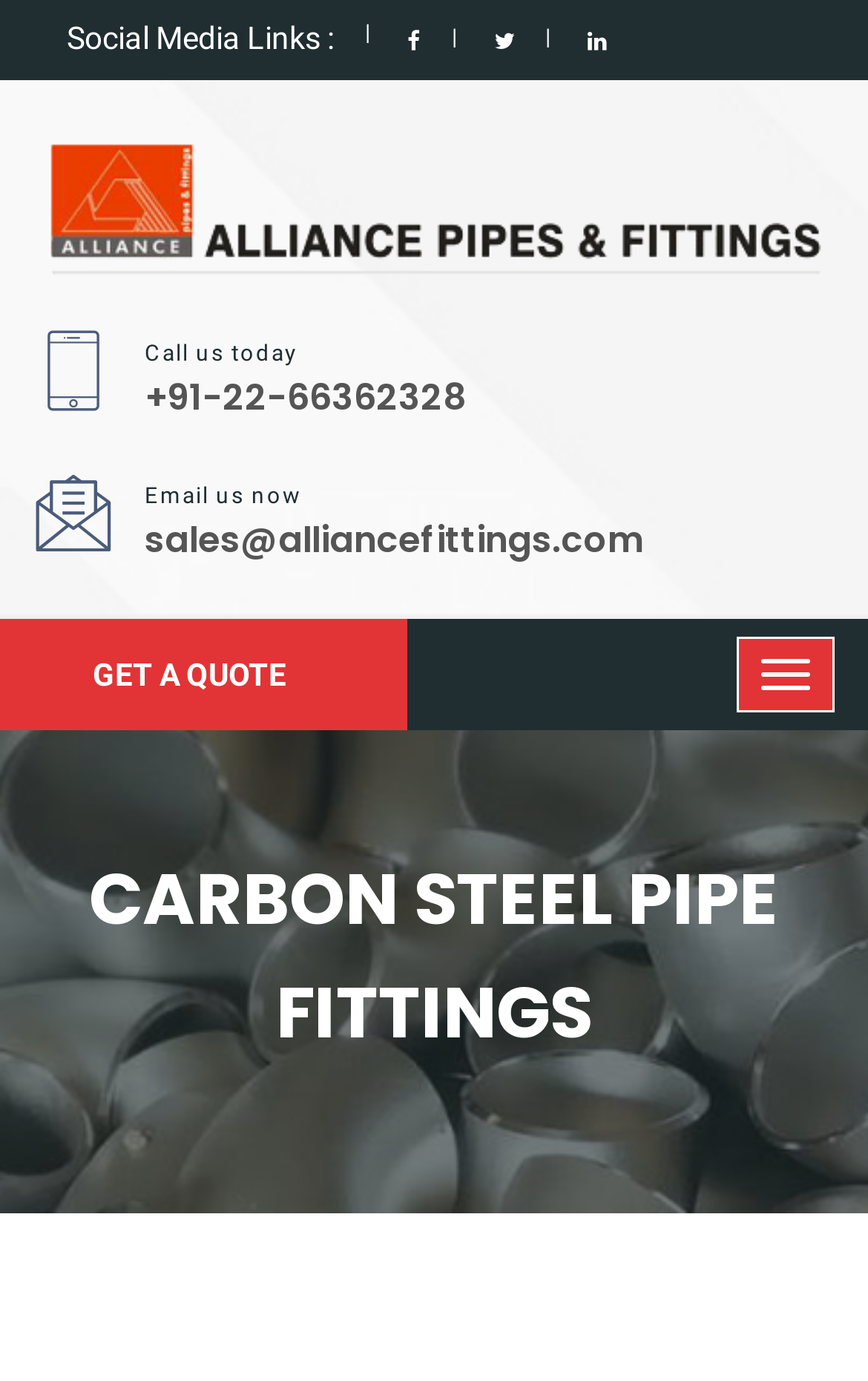Based on the element description: "parent_node: SHARE title="Pinterest"", identify the bounding box coordinates for this UI element. The coordinates must be four float numbers between 0 and 1, listed as [left, top, right, bottom].

None